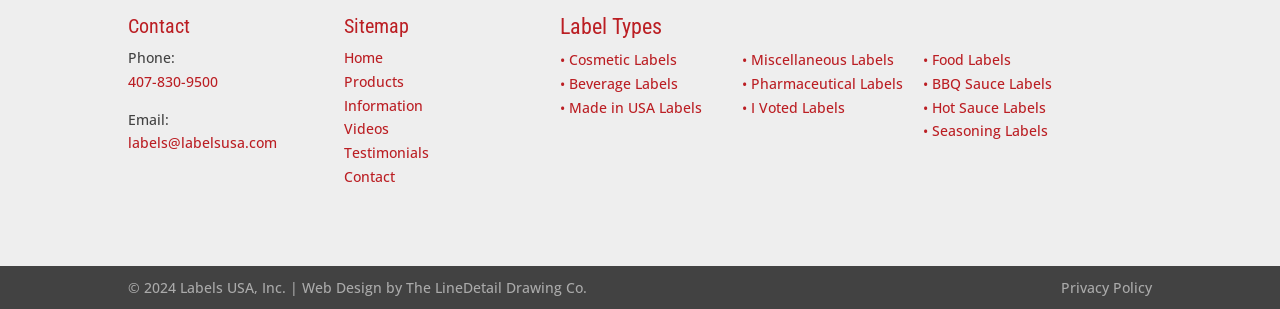Locate the bounding box coordinates of the segment that needs to be clicked to meet this instruction: "Explore Cosmetic Labels".

[0.438, 0.162, 0.529, 0.223]